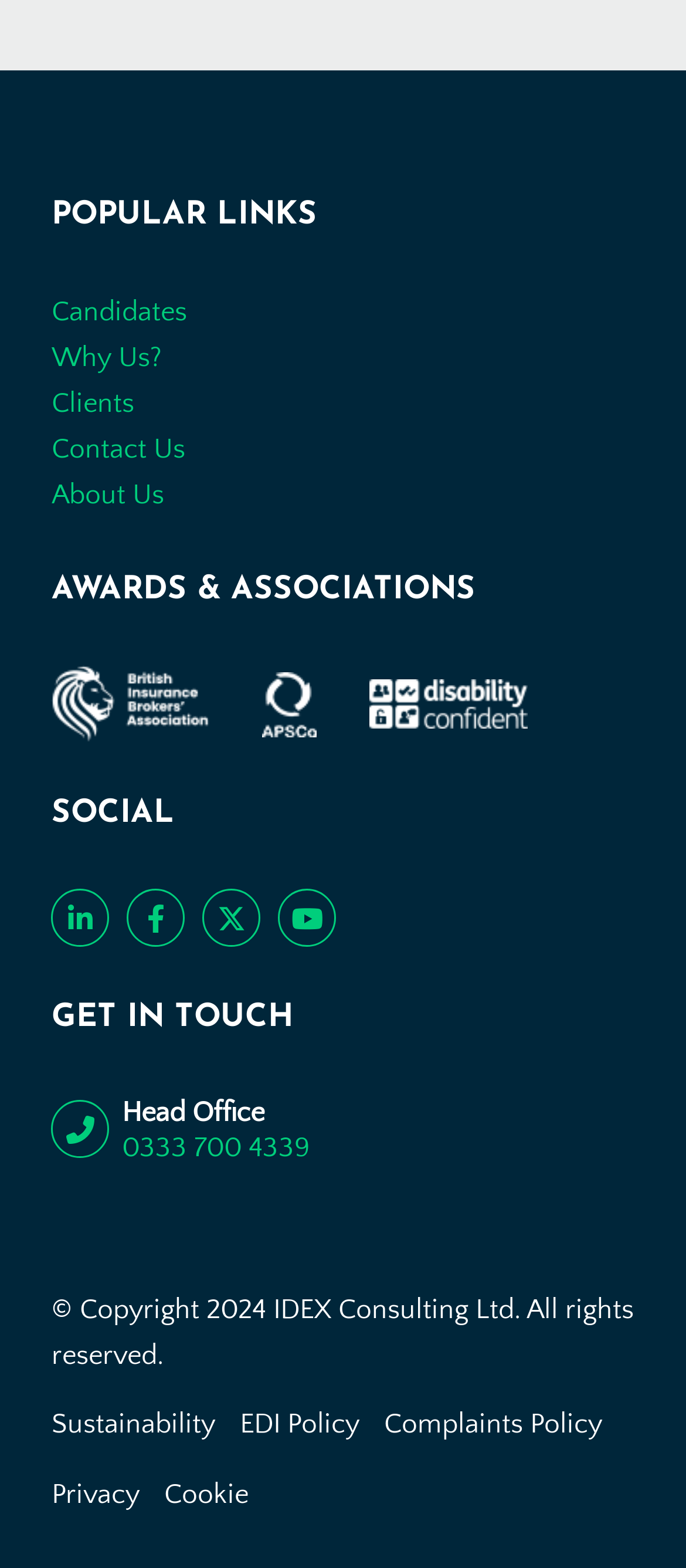Locate the bounding box coordinates of the item that should be clicked to fulfill the instruction: "View About Us".

[0.075, 0.305, 0.239, 0.325]